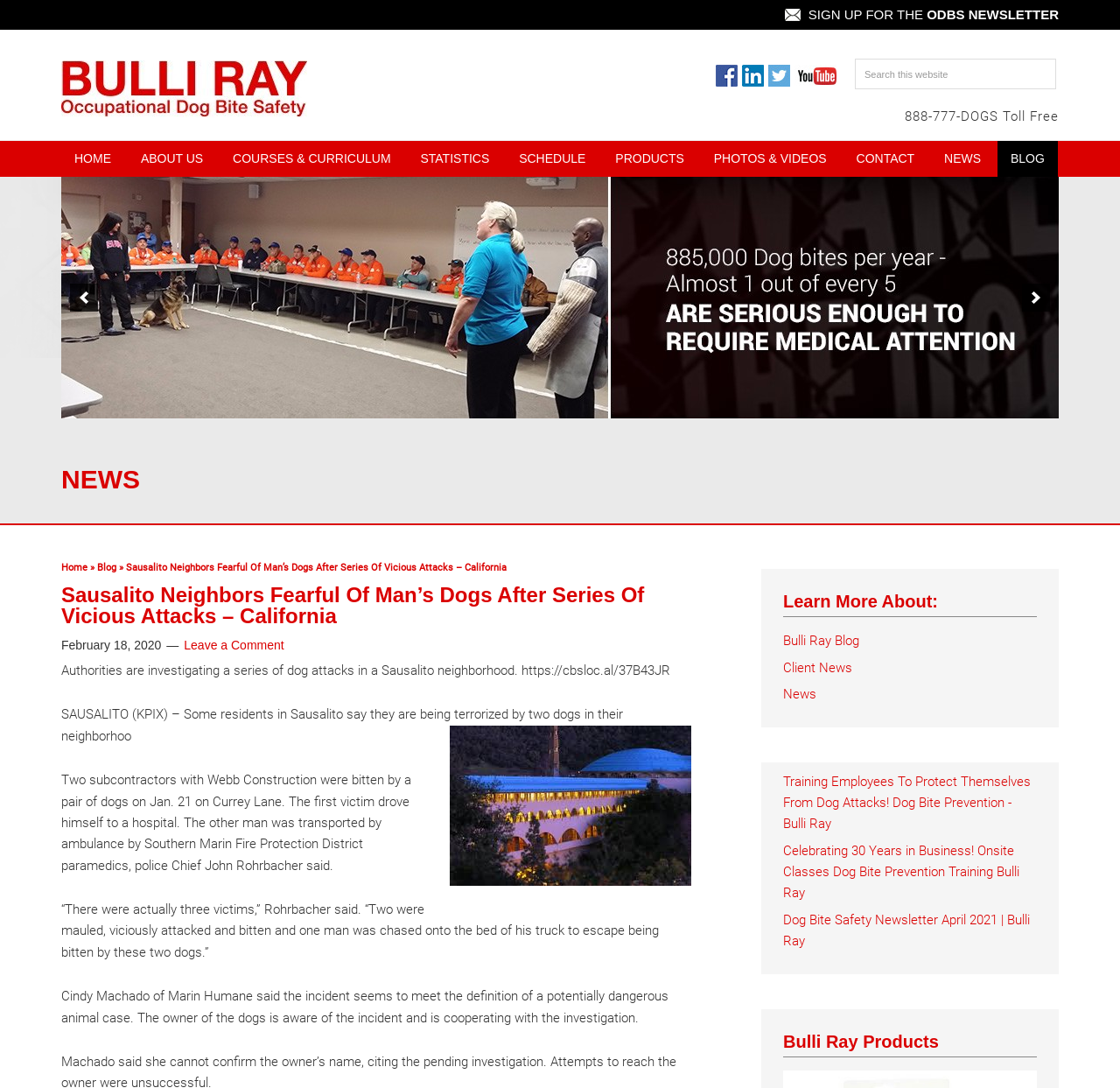Identify the bounding box coordinates of the region that should be clicked to execute the following instruction: "Click on PASSENGERS".

None